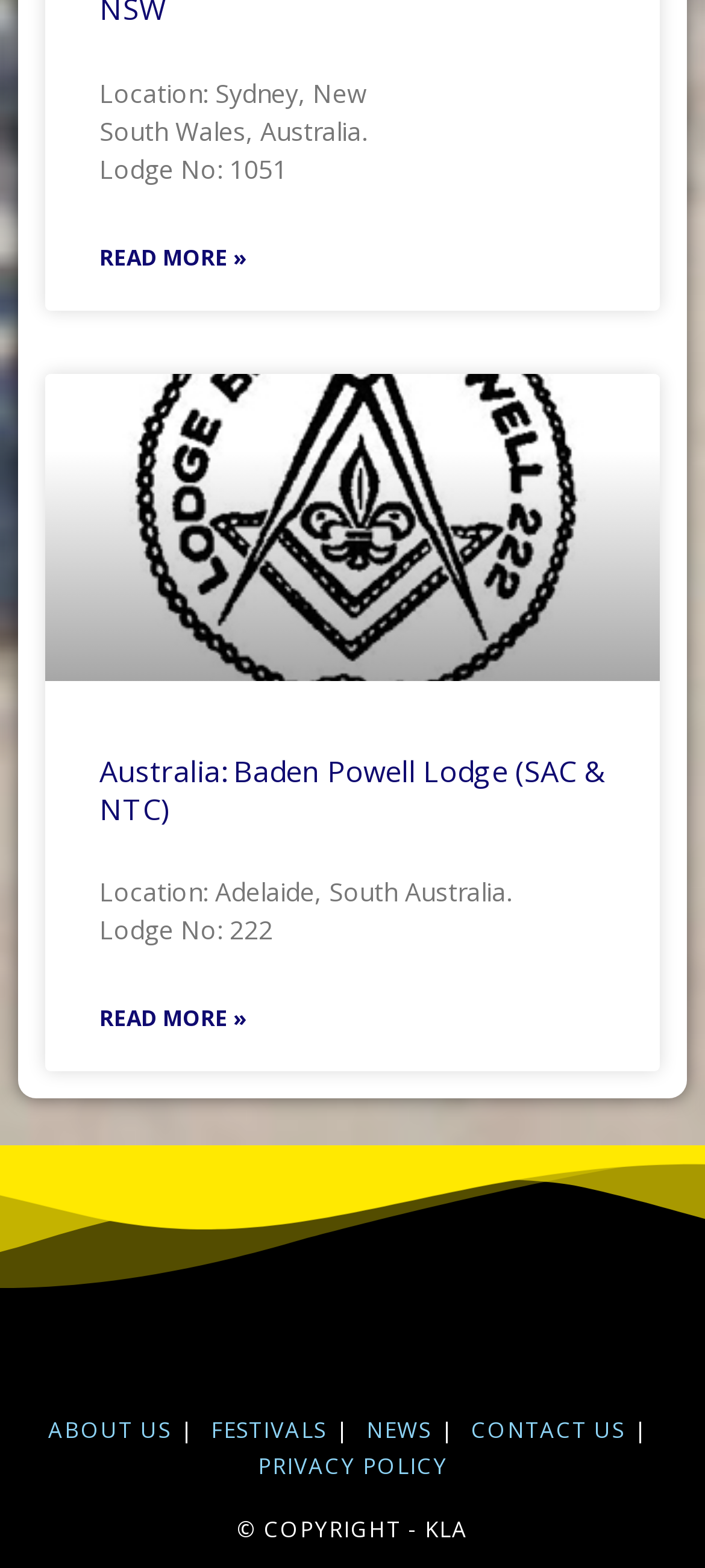Specify the bounding box coordinates for the region that must be clicked to perform the given instruction: "View Australia: Baden Powell Lodge (SAC & NTC)".

[0.141, 0.479, 0.856, 0.528]